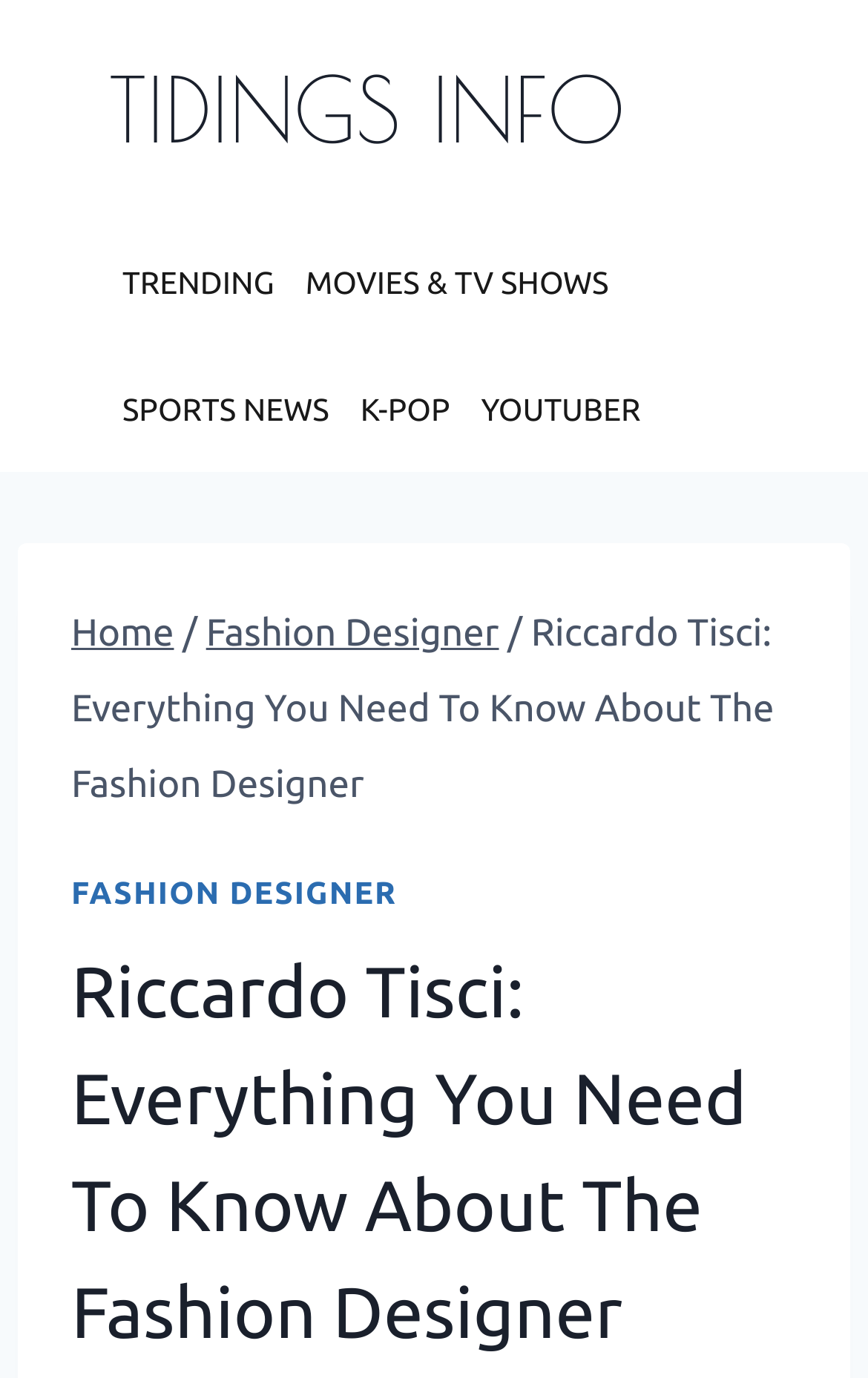Locate the coordinates of the bounding box for the clickable region that fulfills this instruction: "learn more about Riccardo Tisci".

[0.082, 0.682, 0.918, 0.992]